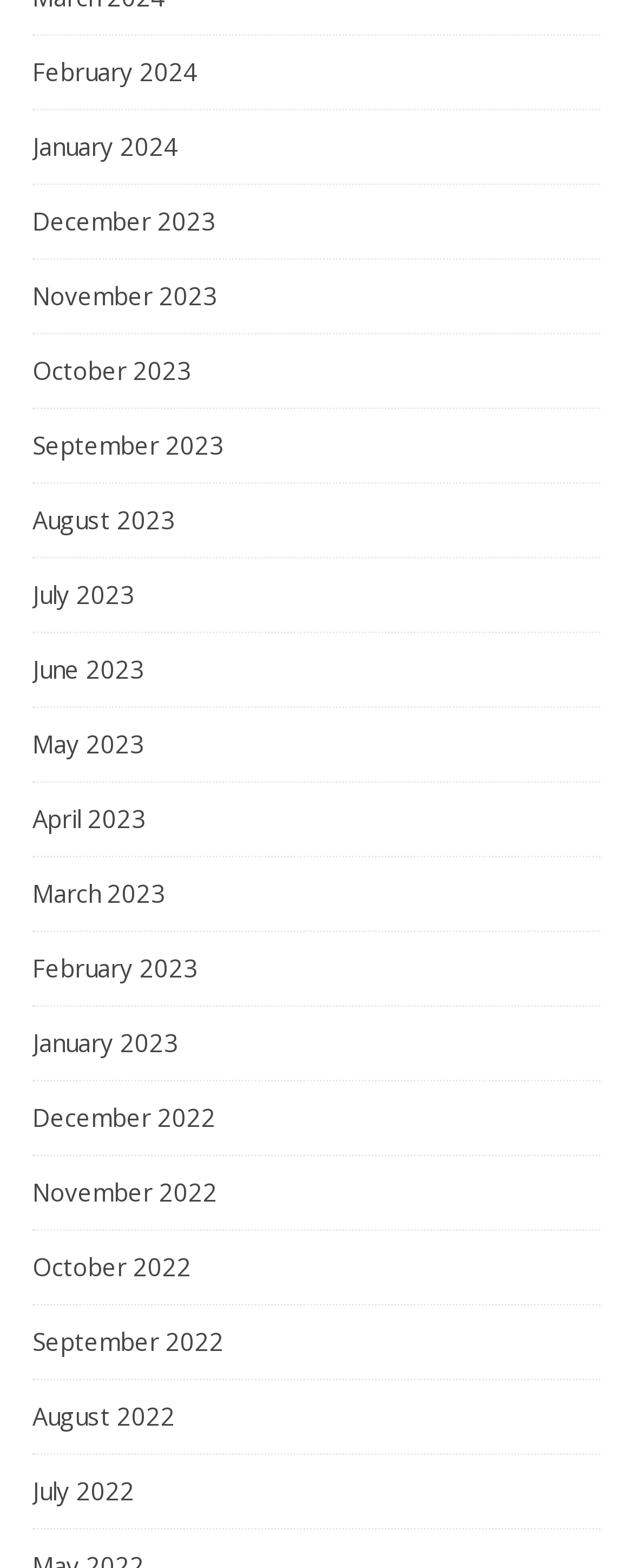How many months are listed?
Use the image to answer the question with a single word or phrase.

16